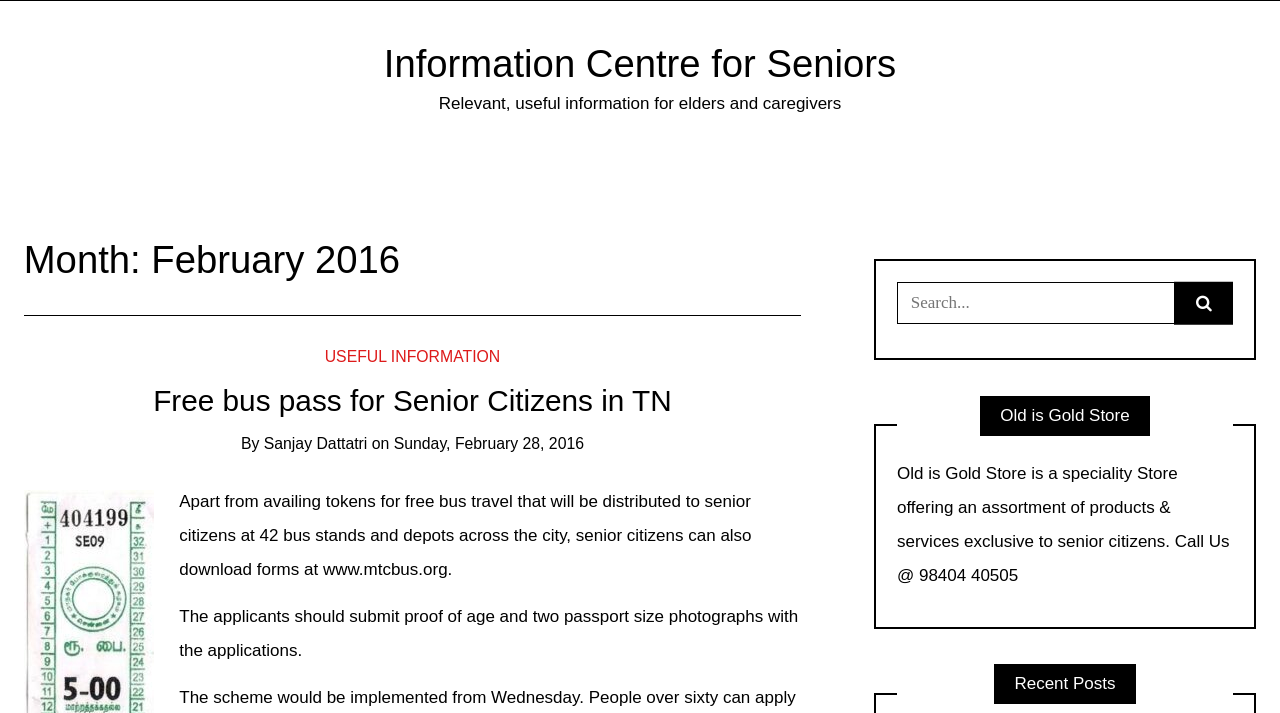Determine the bounding box coordinates for the UI element with the following description: "parent_node: Search for: name="s" placeholder="Search..."". The coordinates should be four float numbers between 0 and 1, represented as [left, top, right, bottom].

[0.701, 0.395, 0.963, 0.455]